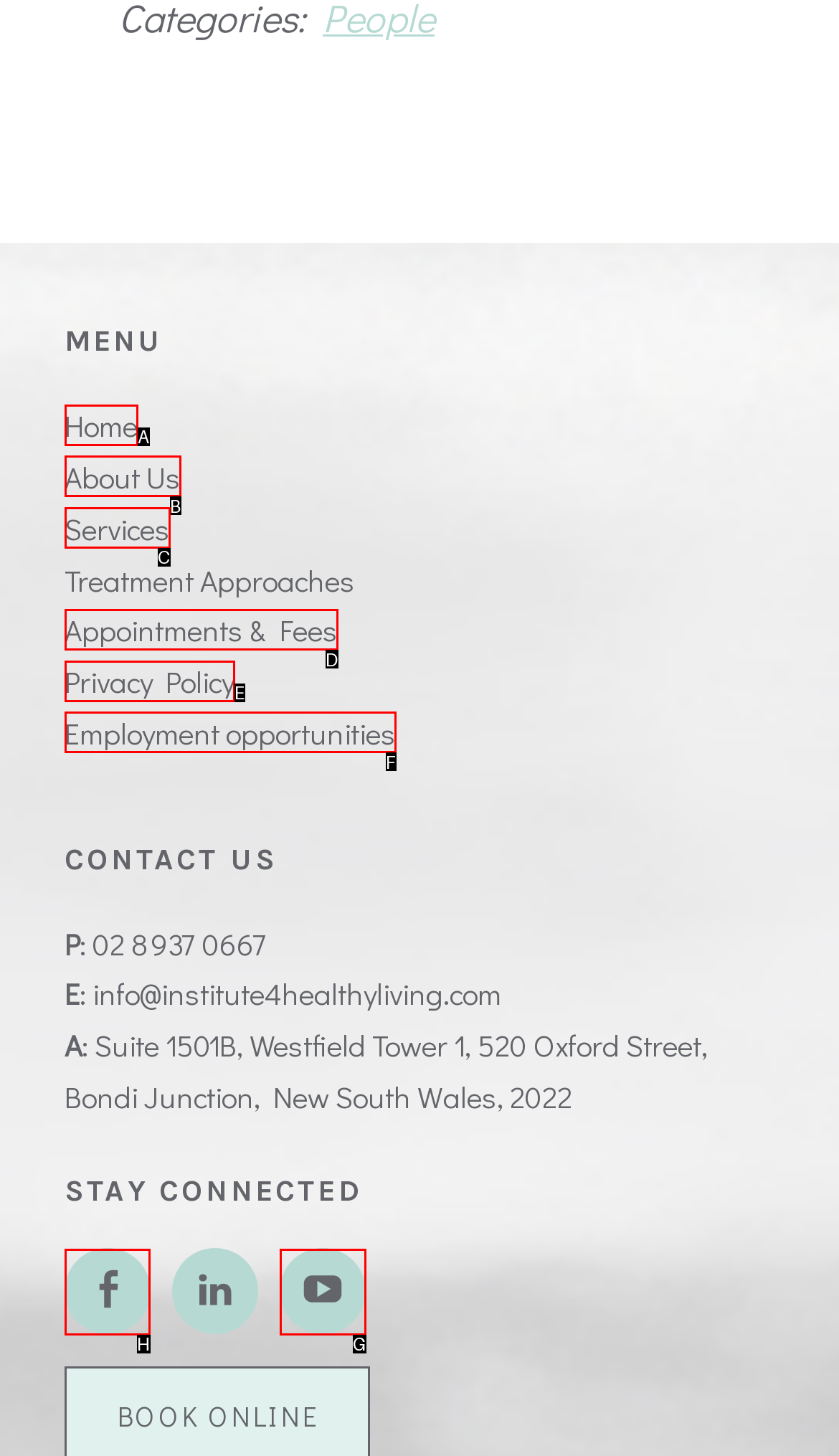Select the right option to accomplish this task: Click Facebook. Reply with the letter corresponding to the correct UI element.

H